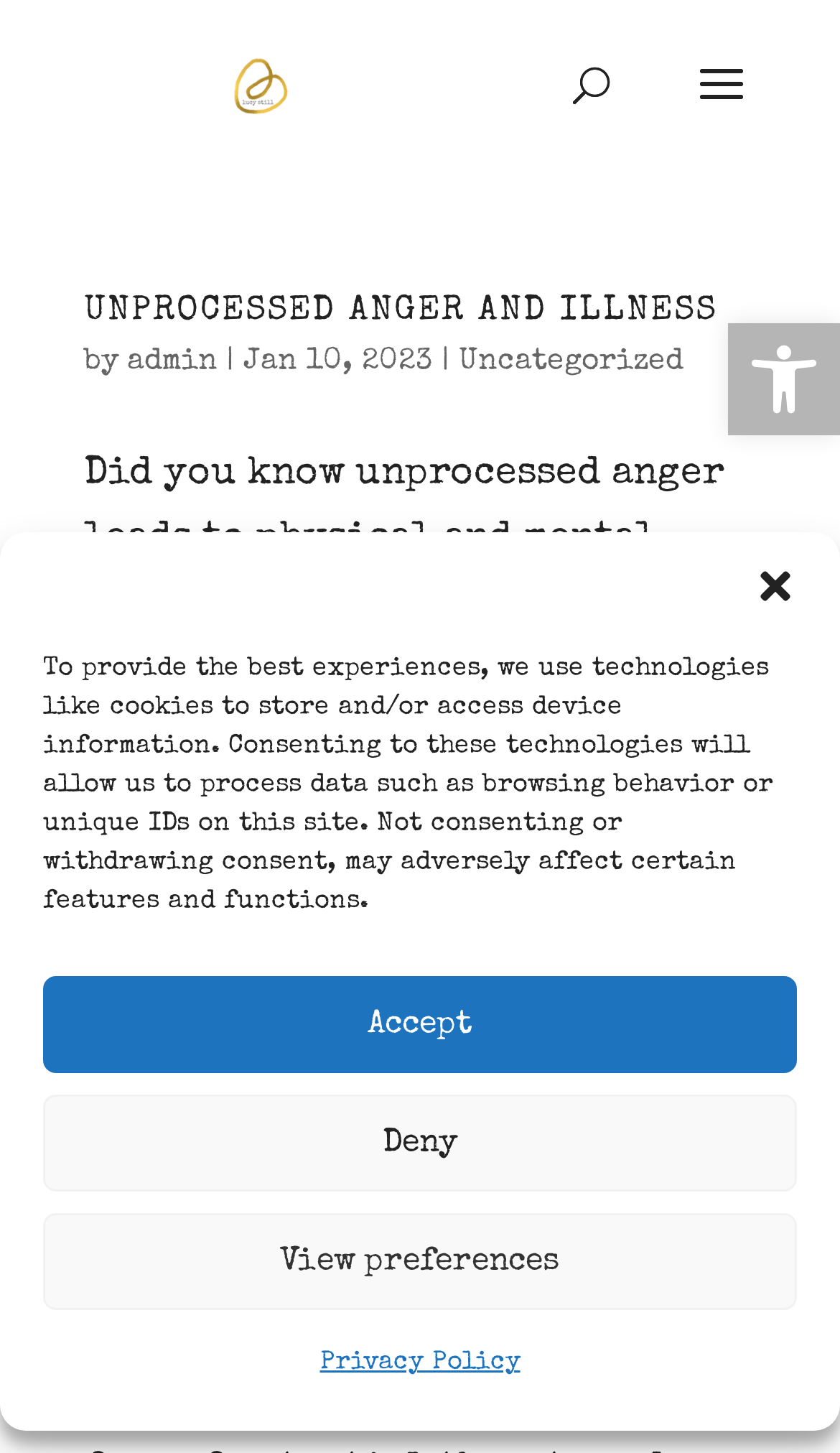What is the category of the second article?
Please elaborate on the answer to the question with detailed information.

The second article's category is mentioned as 'Uncategorized', which suggests that it does not fit into a specific category or topic.